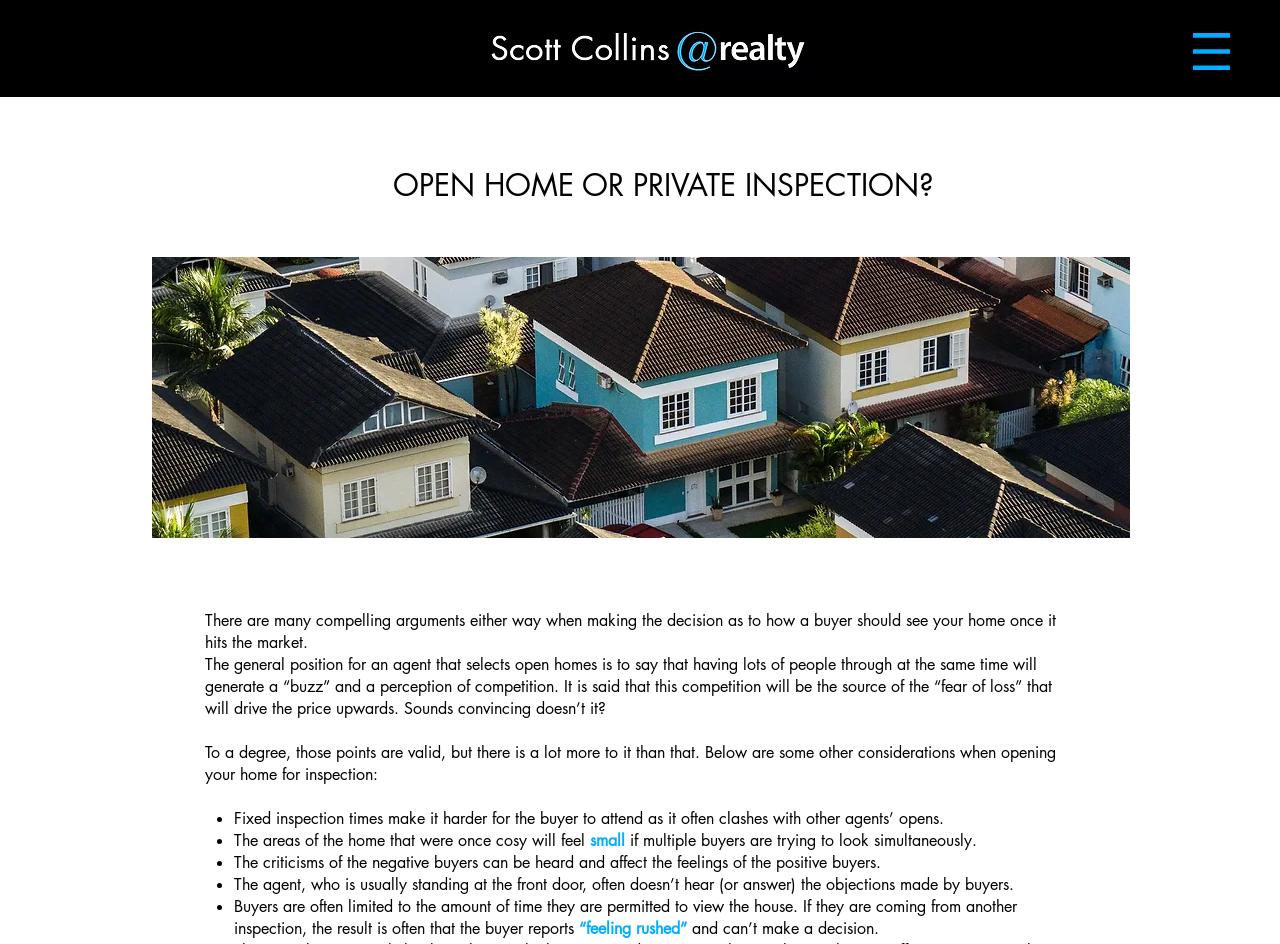Describe all the visual and textual components of the webpage comprehensively.

The webpage is about the decision of whether to have an open home or private inspection when selling a property, written by Scott Collins. At the top left, there is a logo of Scott Collins Realty, a black PNG image. On the top right, there is a button. 

Below the logo, there is a heading "OPEN HOME OR PRIVATE INSPECTION?" in a prominent position. Underneath the heading, there is a large background image of a house, which takes up most of the width of the page. 

To the right of the background image, there are several paragraphs of text discussing the pros and cons of open homes versus private inspections. The text is divided into sections, with the first section introducing the topic and the subsequent sections listing the drawbacks of open homes, such as fixed inspection times, crowded spaces, and the potential for negative feedback from buyers to affect others. 

The drawbacks are listed in a bullet-point format, with each point presented in a concise manner. The text is well-organized and easy to follow, with a clear structure and logical flow of ideas. Overall, the webpage presents a thoughtful and informative discussion on the topic of open homes versus private inspections.